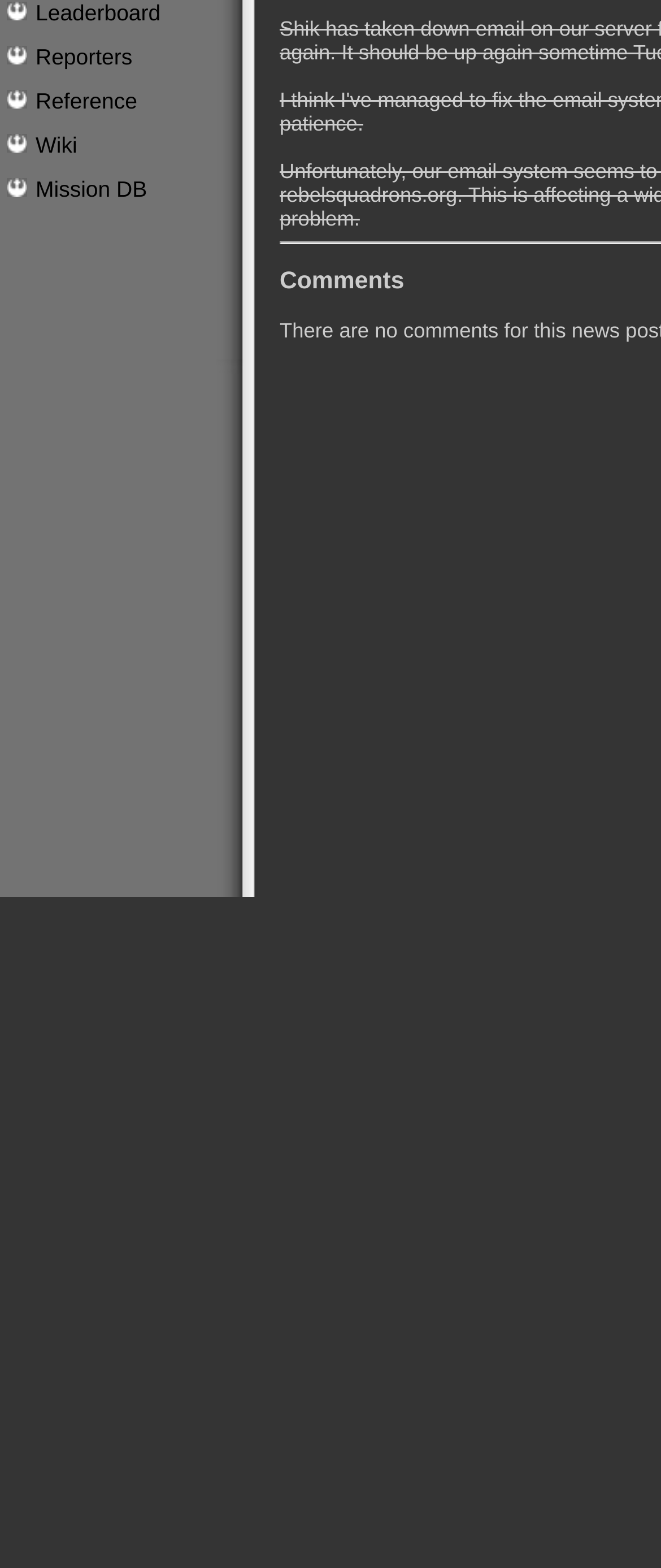Please provide the bounding box coordinates for the UI element as described: "Reference". The coordinates must be four floats between 0 and 1, represented as [left, top, right, bottom].

[0.038, 0.051, 0.326, 0.079]